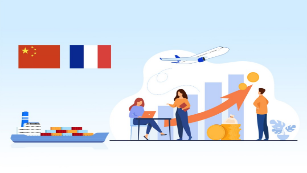What is the significance of the airplane in the image?
From the image, provide a succinct answer in one word or a short phrase.

Connectivity and exchange of goods and services